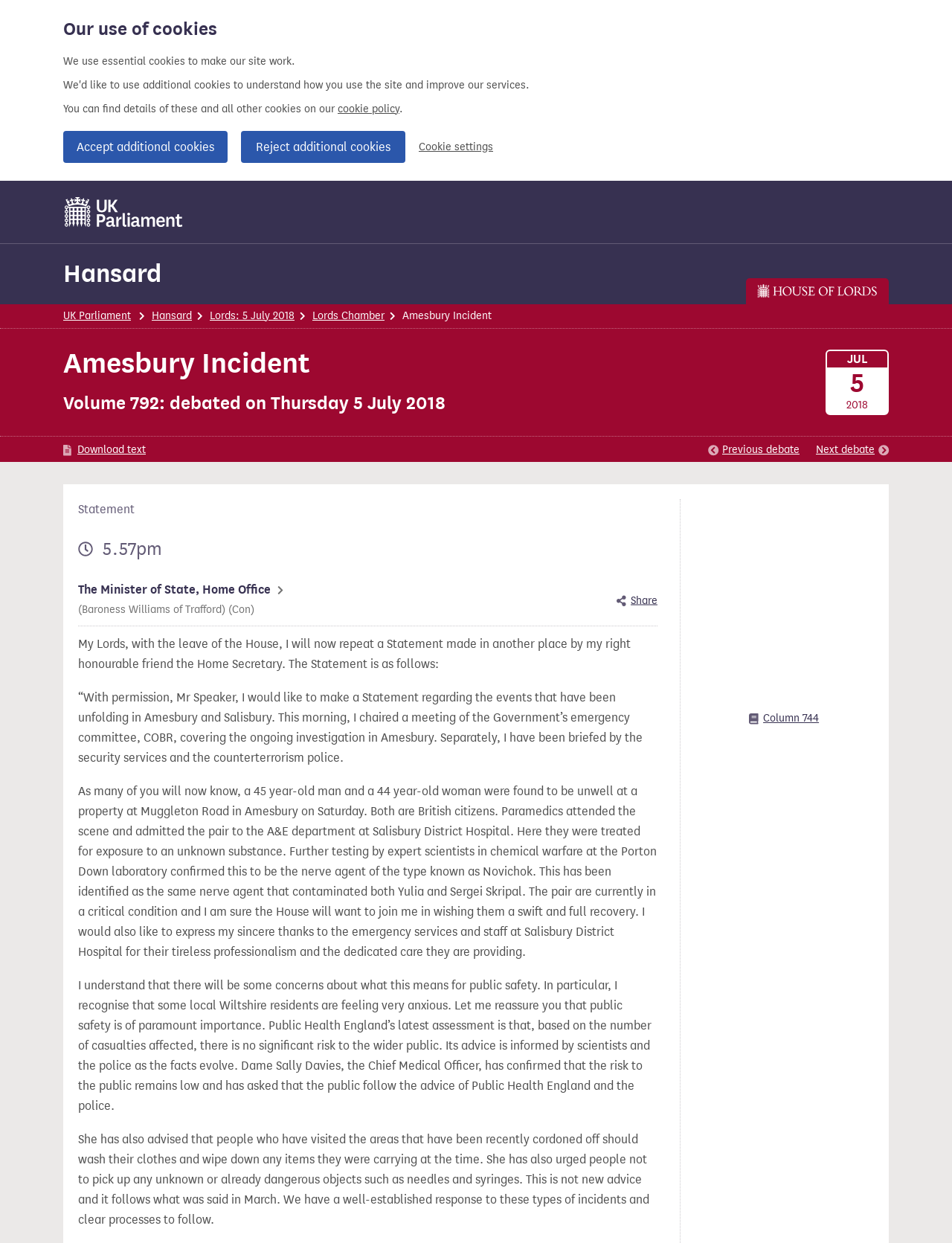Determine the bounding box coordinates of the section I need to click to execute the following instruction: "Go to UK Parliament homepage". Provide the coordinates as four float numbers between 0 and 1, i.e., [left, top, right, bottom].

[0.066, 0.157, 0.194, 0.184]